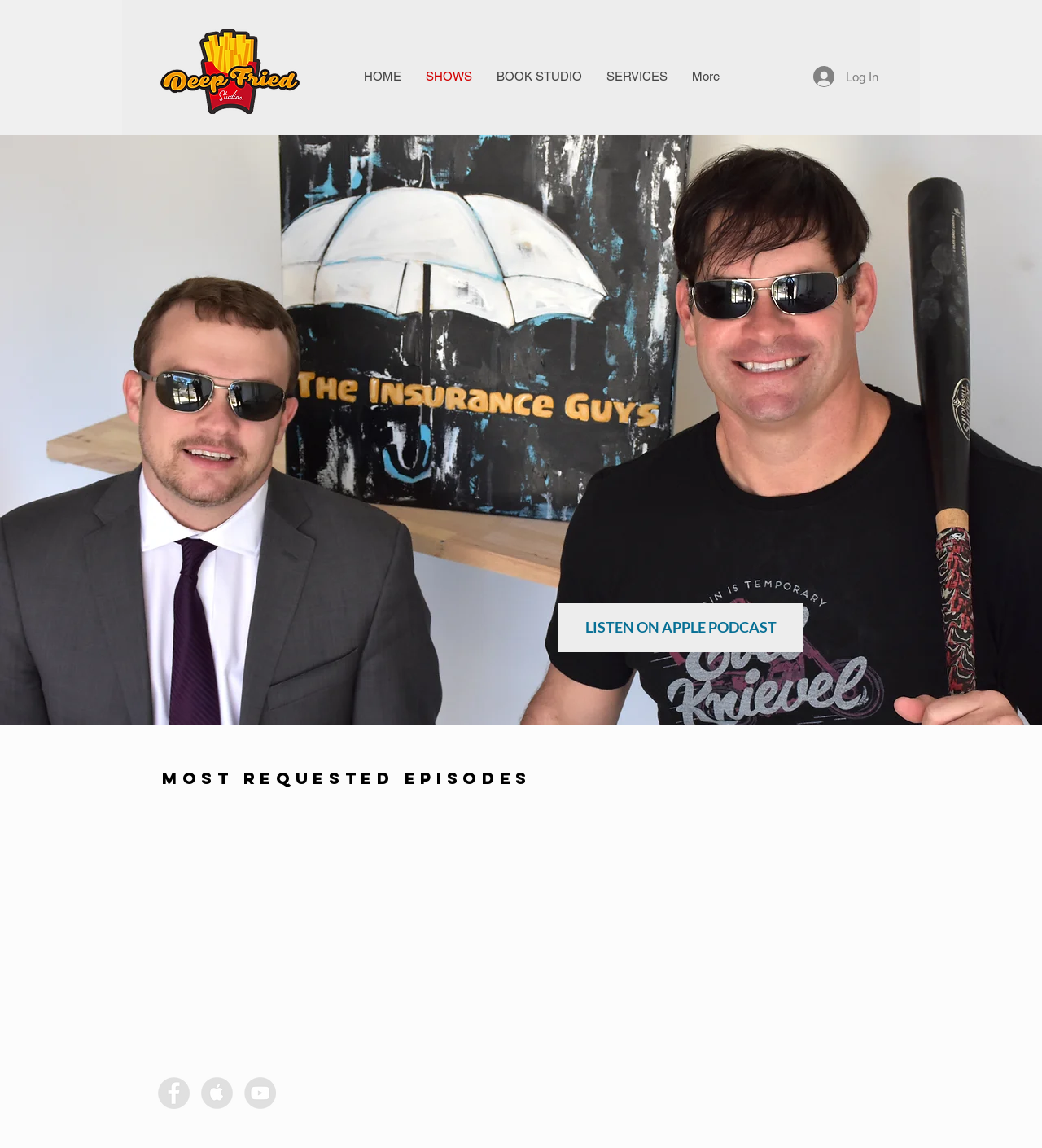Craft a detailed narrative of the webpage's structure and content.

The webpage is about the "Insurance Guys Podcast" from "Deep Fried Studios". At the top left, there is a logo image of "DFS-RETRO-FRIES-400.png". Below the logo, there is a navigation menu with five links: "HOME", "SHOWS", "BOOK STUDIO", "SERVICES", and "More". The "More" link is located at the far right of the navigation menu. 

To the right of the navigation menu, there is a "Log In" button. Above the "Log In" button, there is a link to "LISTEN ON APPLE PODCAST". 

Further down the page, there is a heading "MOST REQUESTED EPISODES". At the bottom of the page, there is a social bar with three links to "Facebook", "Apple Music", and "YouTube", each represented by a grey circle icon.